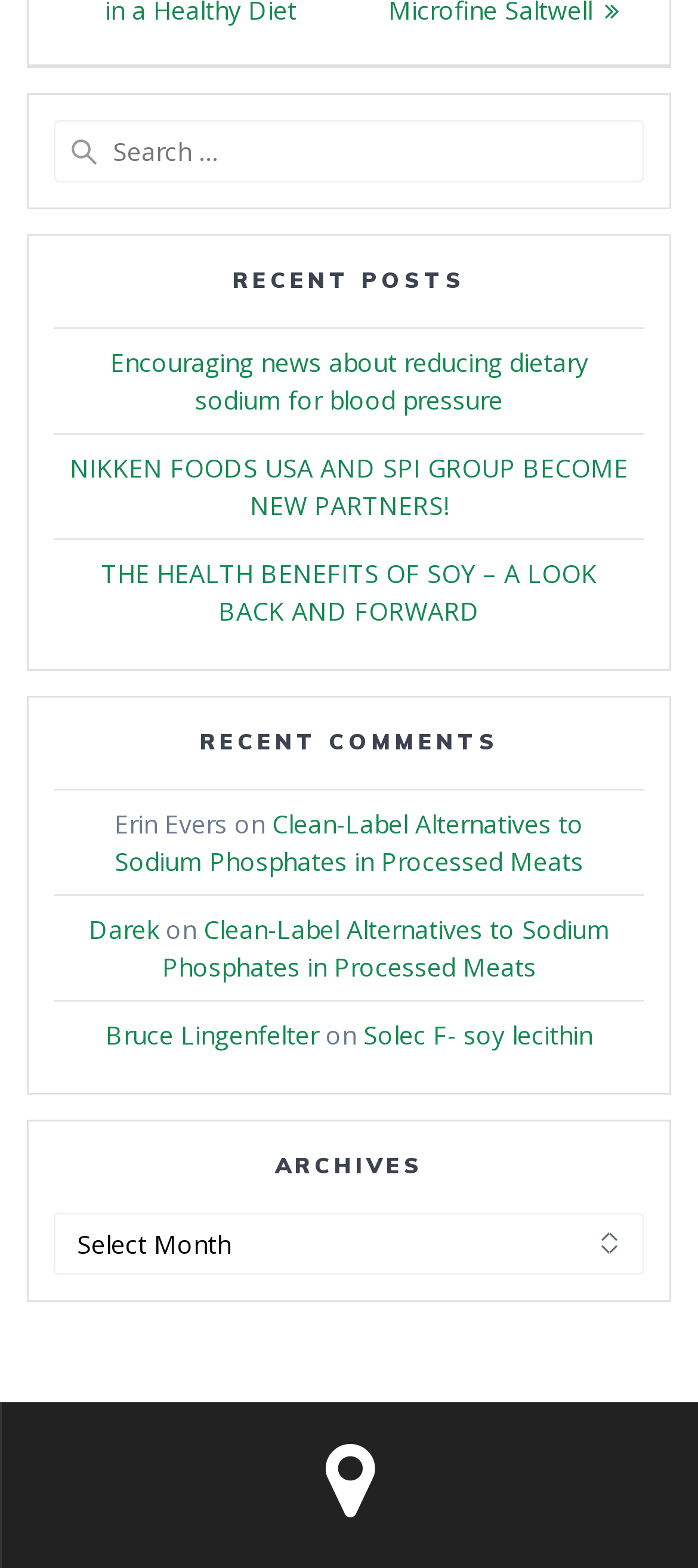How many recent posts are listed?
Using the image, provide a detailed and thorough answer to the question.

I counted the number of links under the 'RECENT POSTS' heading, which are 'Encouraging news about reducing dietary sodium for blood pressure', 'NIKKEN FOODS USA AND SPI GROUP BECOME NEW PARTNERS!', and 'THE HEALTH BENEFITS OF SOY – A LOOK BACK AND FORWARD'.